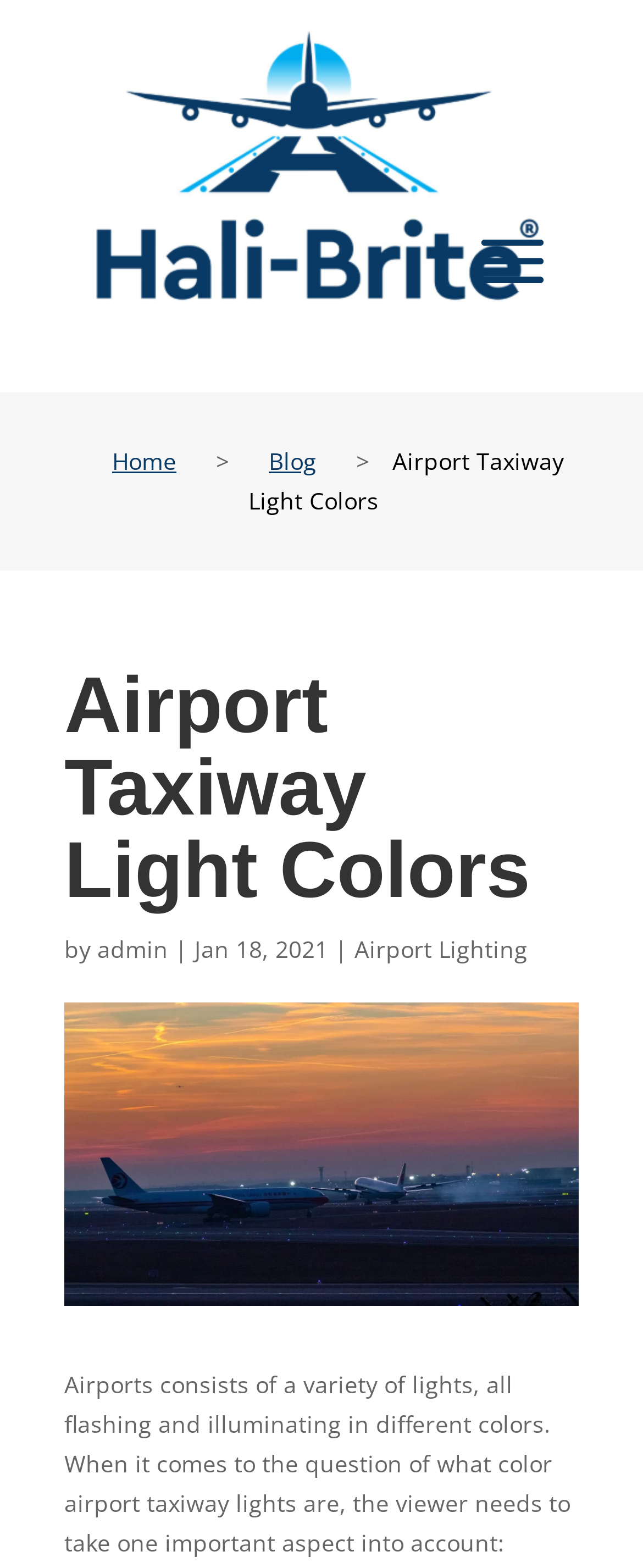Answer this question using a single word or a brief phrase:
What is the company name?

Halibrite